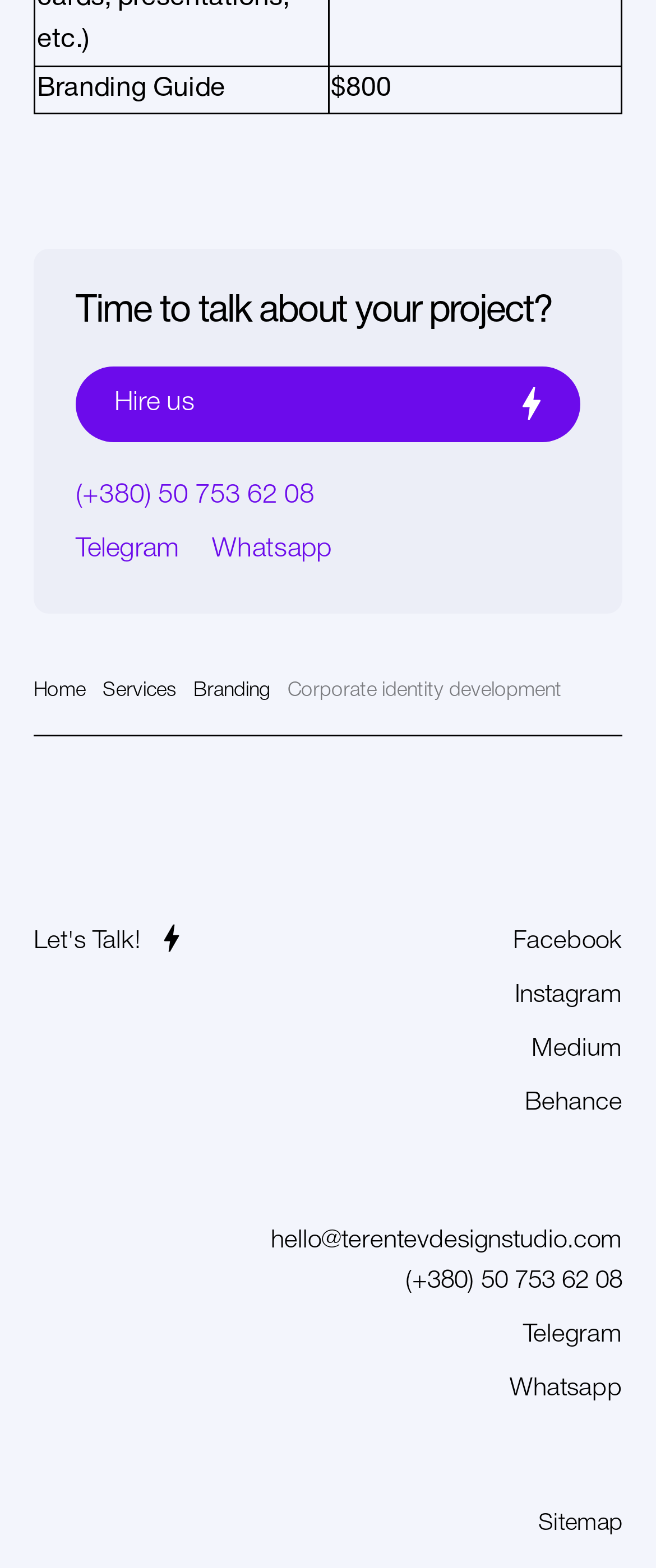What is the price of the Branding Guide service?
Answer with a single word or phrase, using the screenshot for reference.

$800